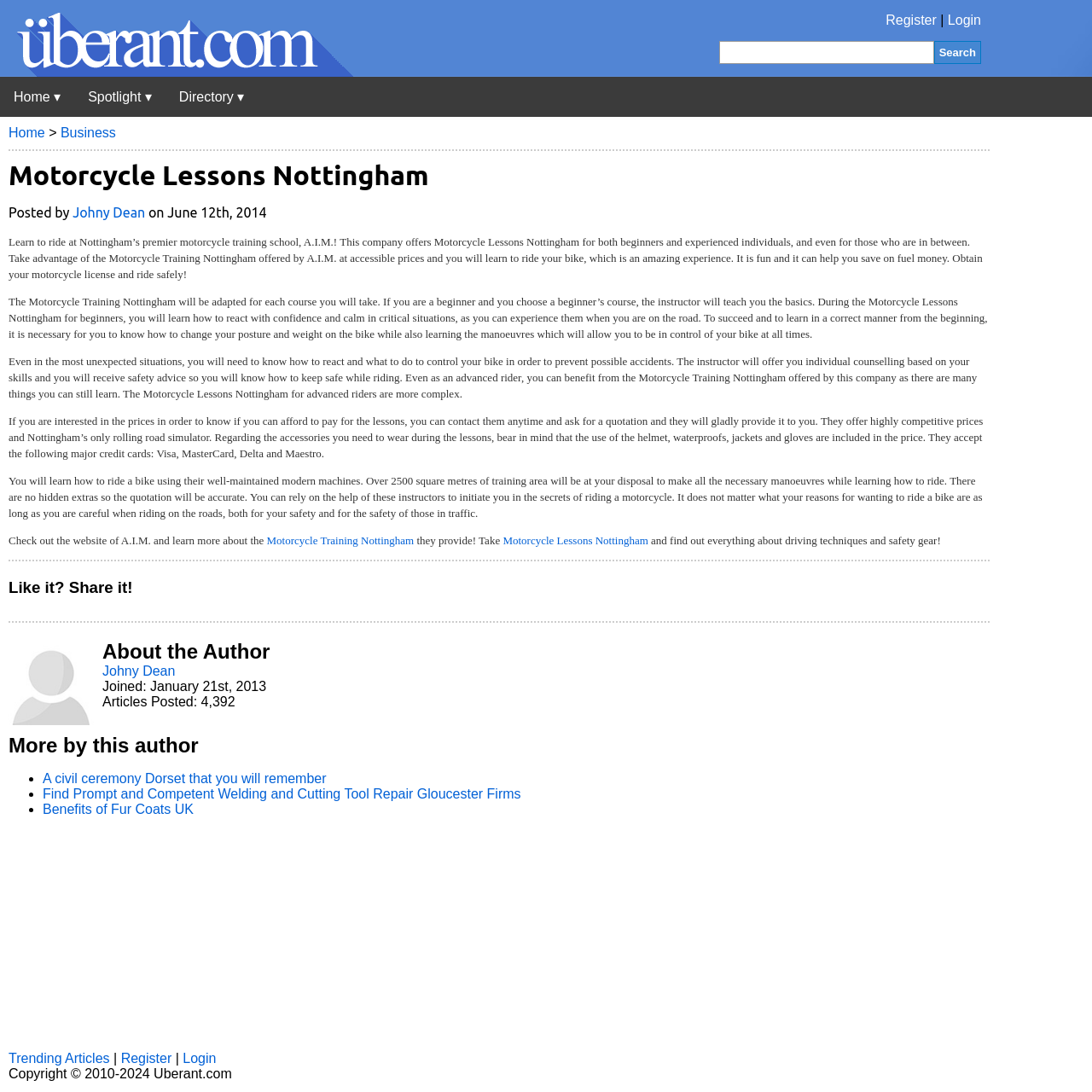Please find the bounding box coordinates of the element that must be clicked to perform the given instruction: "Search for something". The coordinates should be four float numbers from 0 to 1, i.e., [left, top, right, bottom].

[0.855, 0.038, 0.898, 0.059]